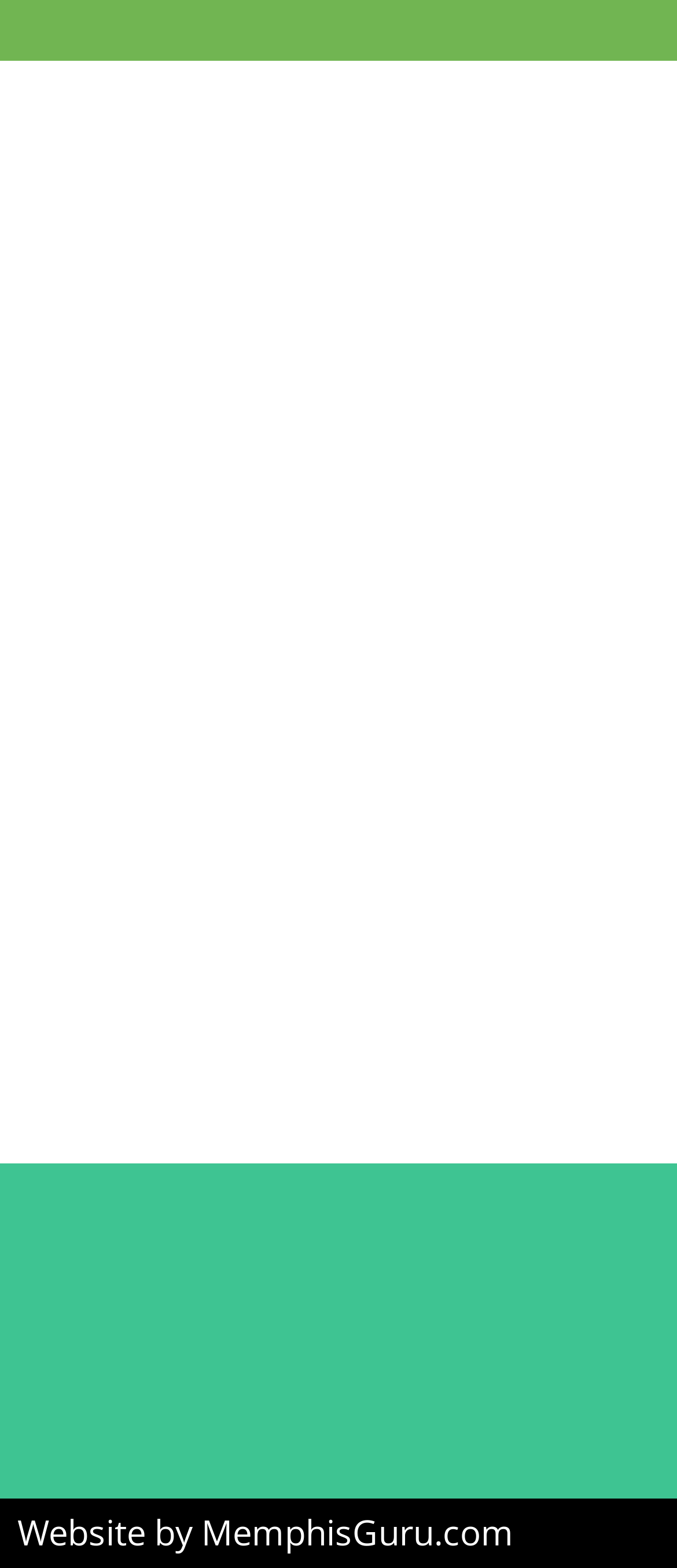Locate the bounding box coordinates of the clickable region necessary to complete the following instruction: "Visit the website". Provide the coordinates in the format of four float numbers between 0 and 1, i.e., [left, top, right, bottom].

[0.178, 0.231, 0.822, 0.255]